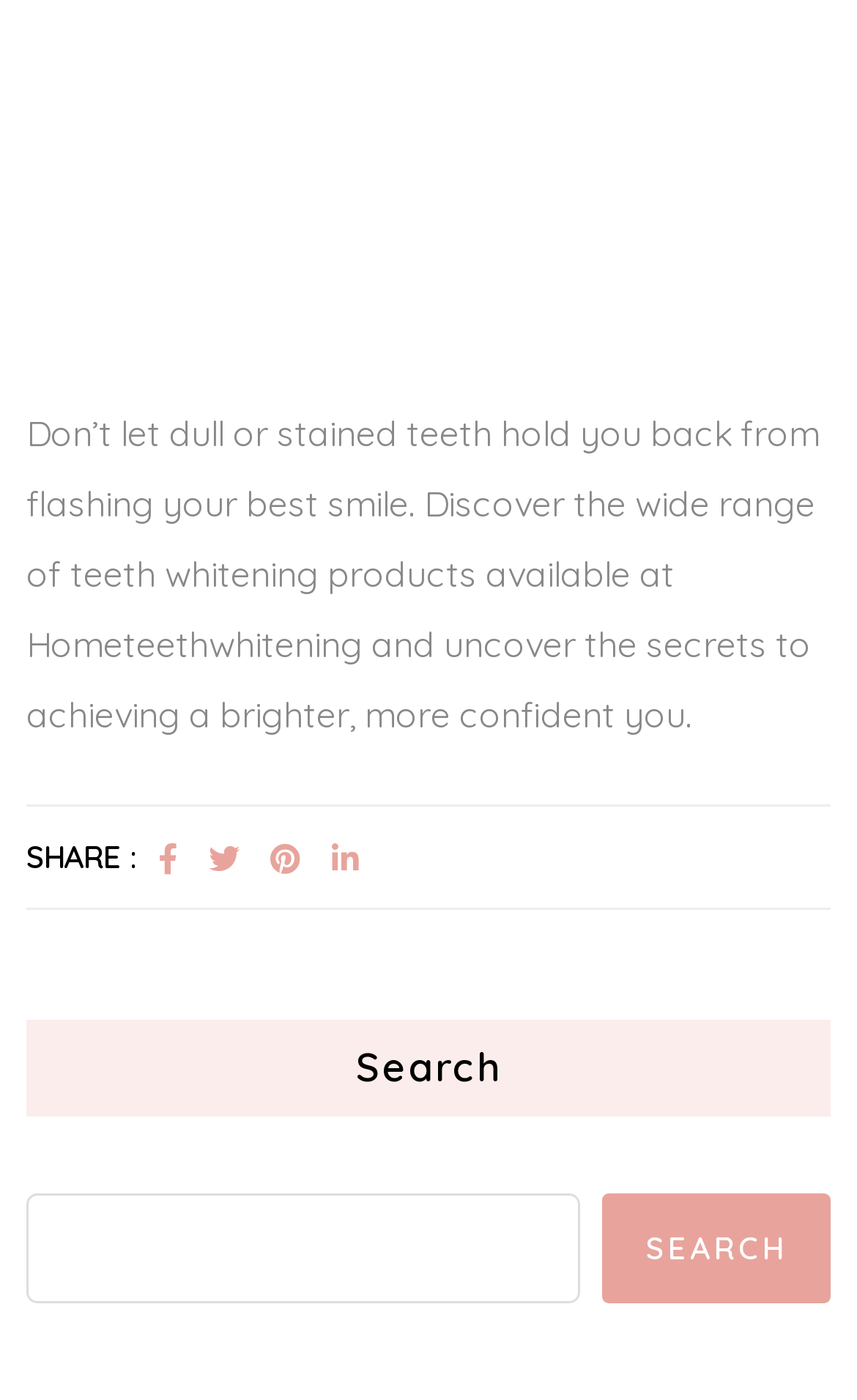What is the theme of the website?
Look at the image and answer with only one word or phrase.

Oral care